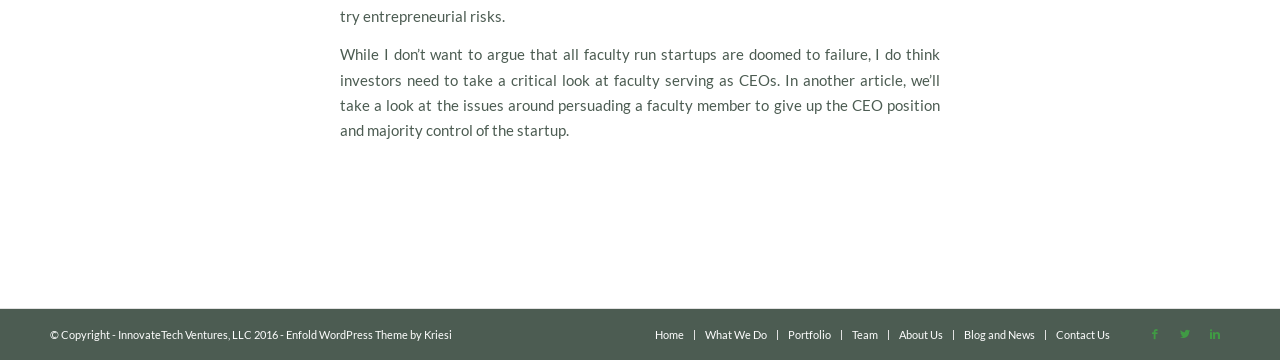Pinpoint the bounding box coordinates of the element to be clicked to execute the instruction: "Check the 'Portfolio' section".

[0.616, 0.91, 0.649, 0.946]